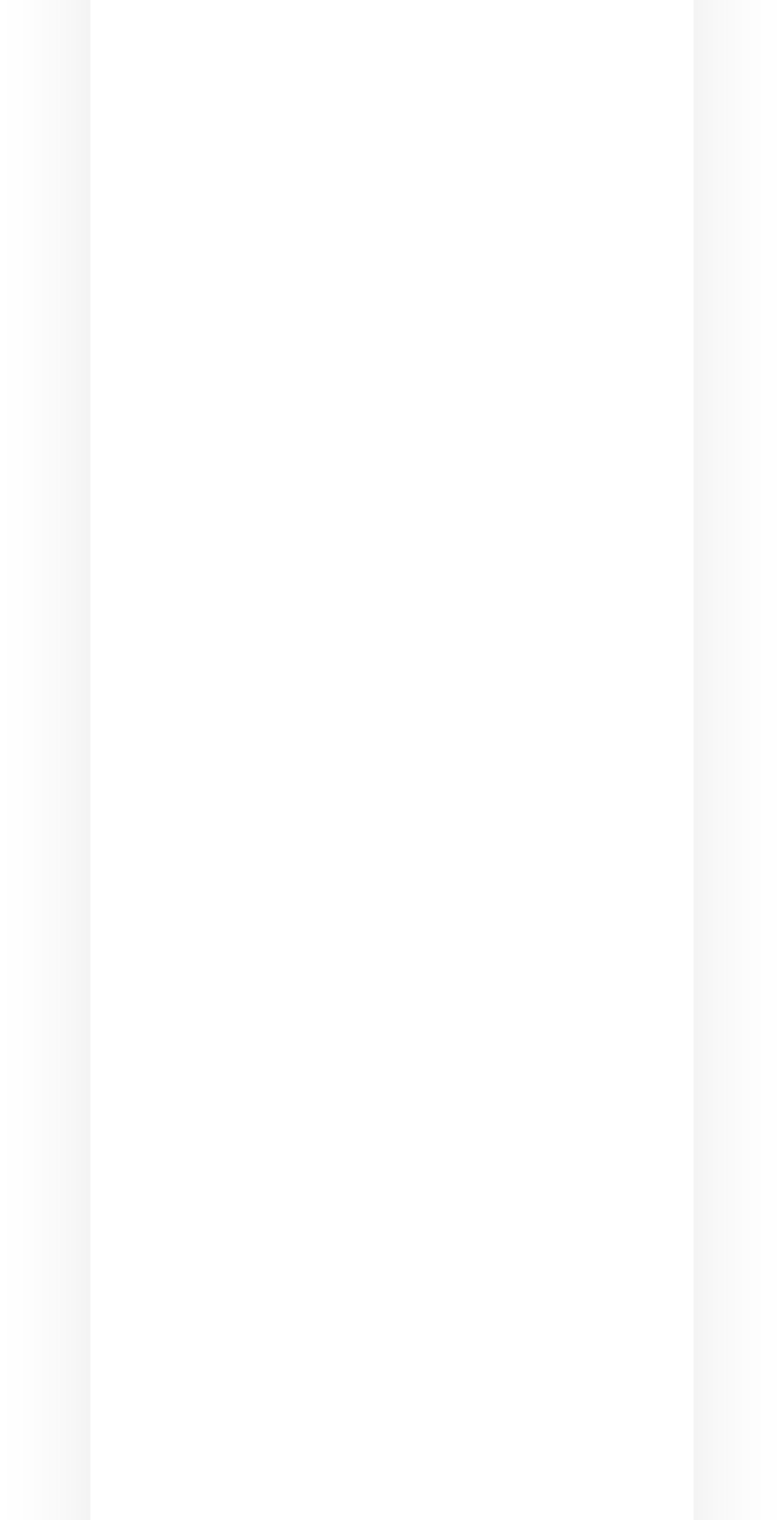Using the element description liovess, predict the bounding box coordinates for the UI element. Provide the coordinates in (top-left x, top-left y, bottom-right x, bottom-right y) format with values ranging from 0 to 1.

[0.167, 0.779, 0.29, 0.806]